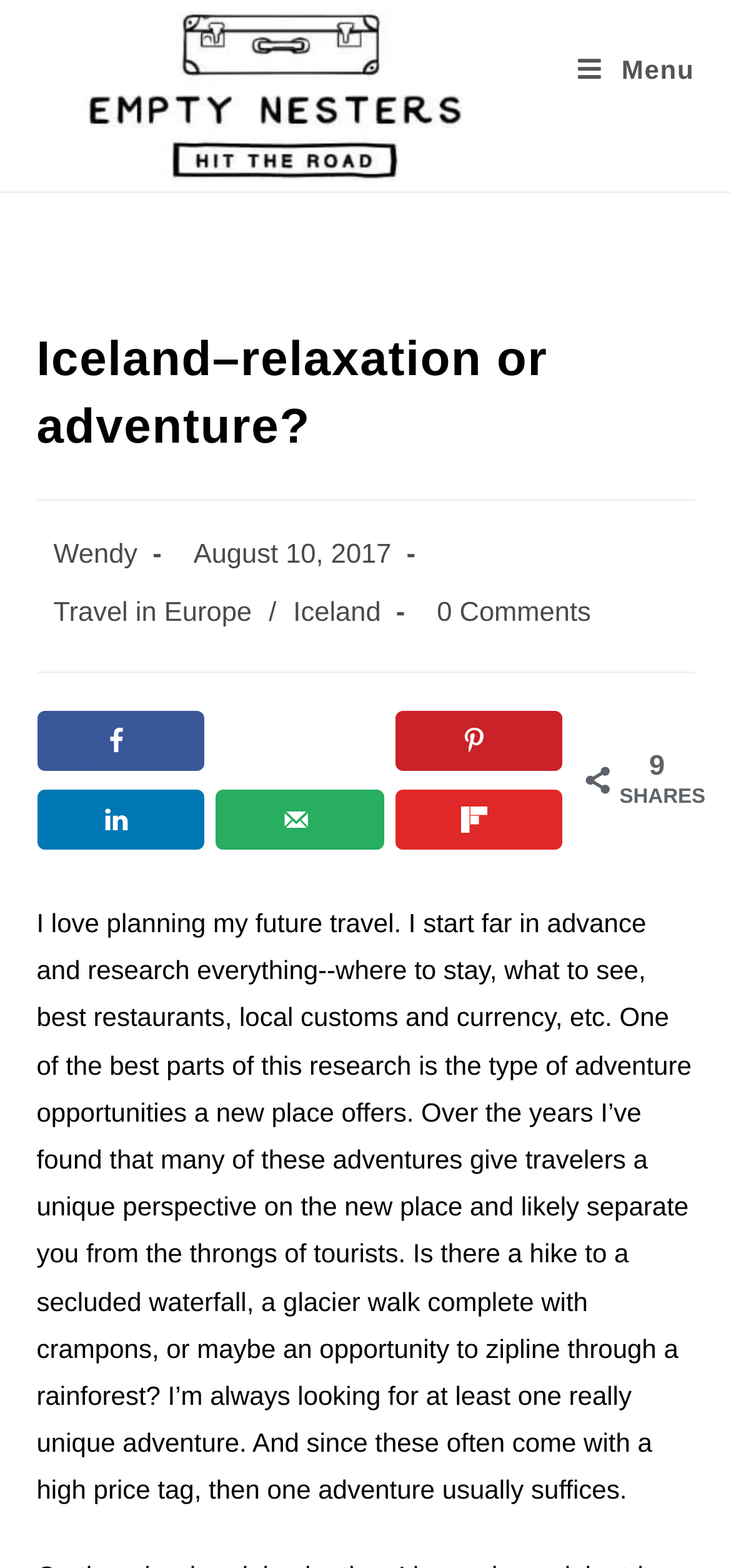Please find and report the bounding box coordinates of the element to click in order to perform the following action: "Click on the 'Iceland' link". The coordinates should be expressed as four float numbers between 0 and 1, in the format [left, top, right, bottom].

[0.401, 0.381, 0.521, 0.4]